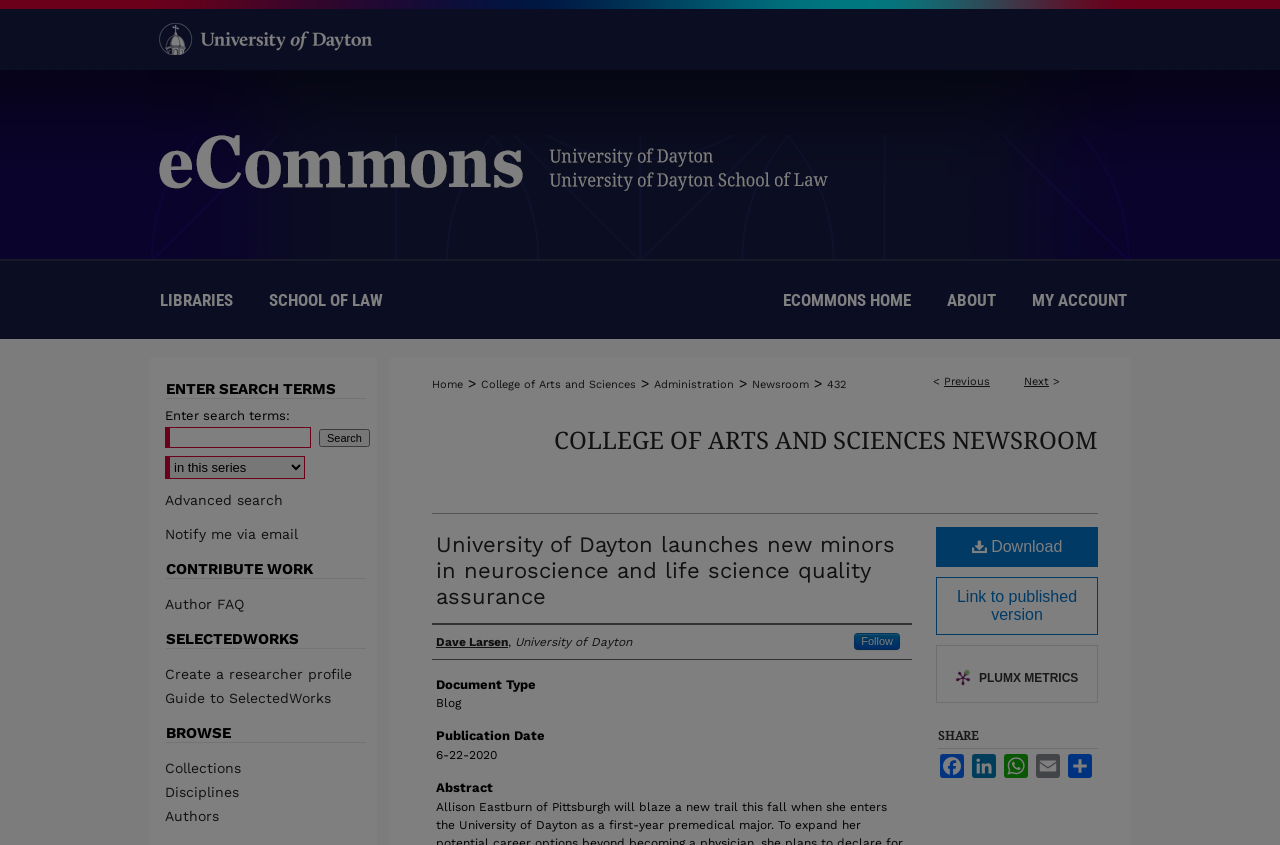Locate the bounding box coordinates of the clickable region to complete the following instruction: "Share on Facebook."

[0.733, 0.893, 0.755, 0.921]